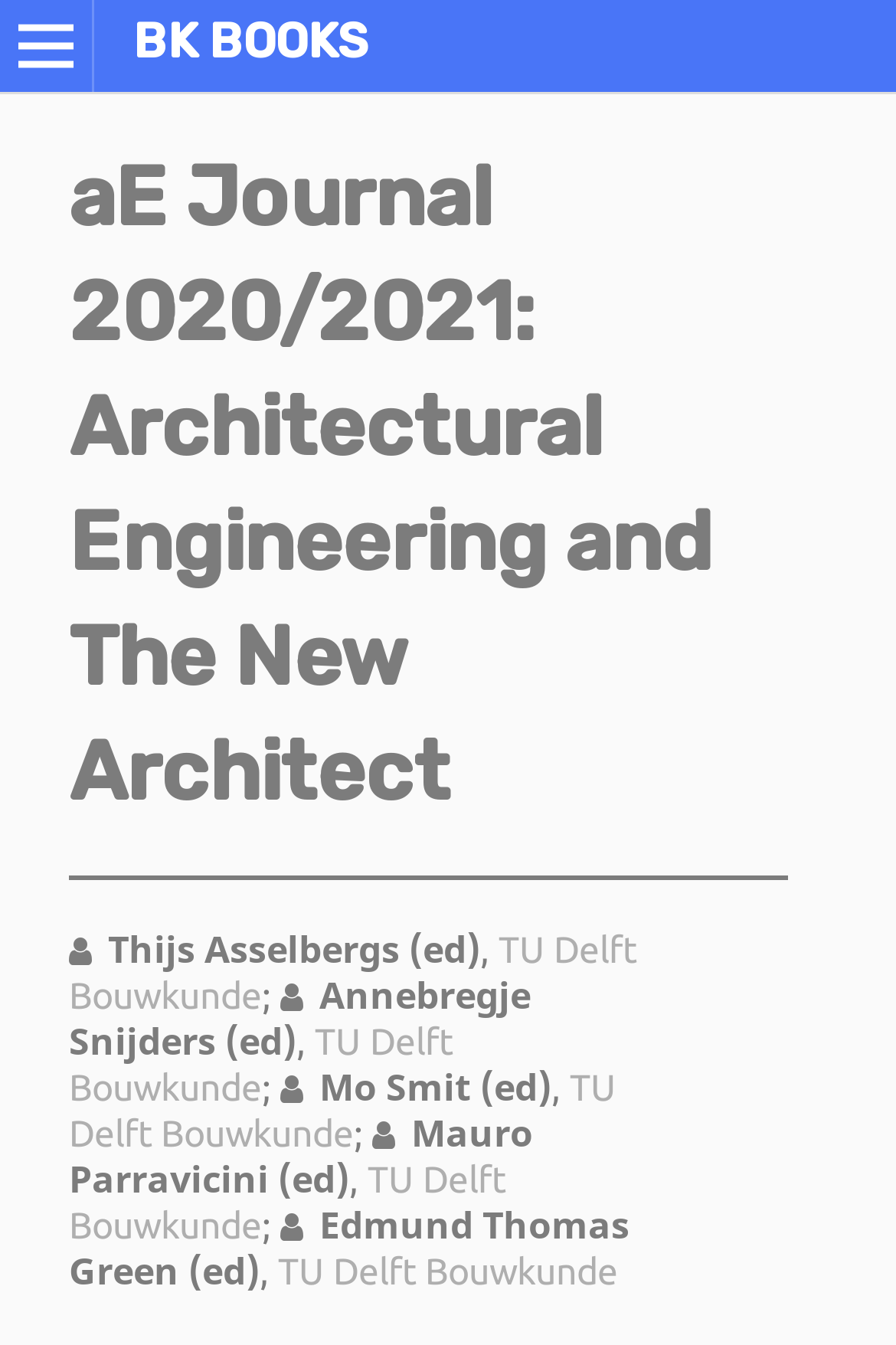Please provide a one-word or short phrase answer to the question:
What is the title of the journal?

aE Journal 2020/2021